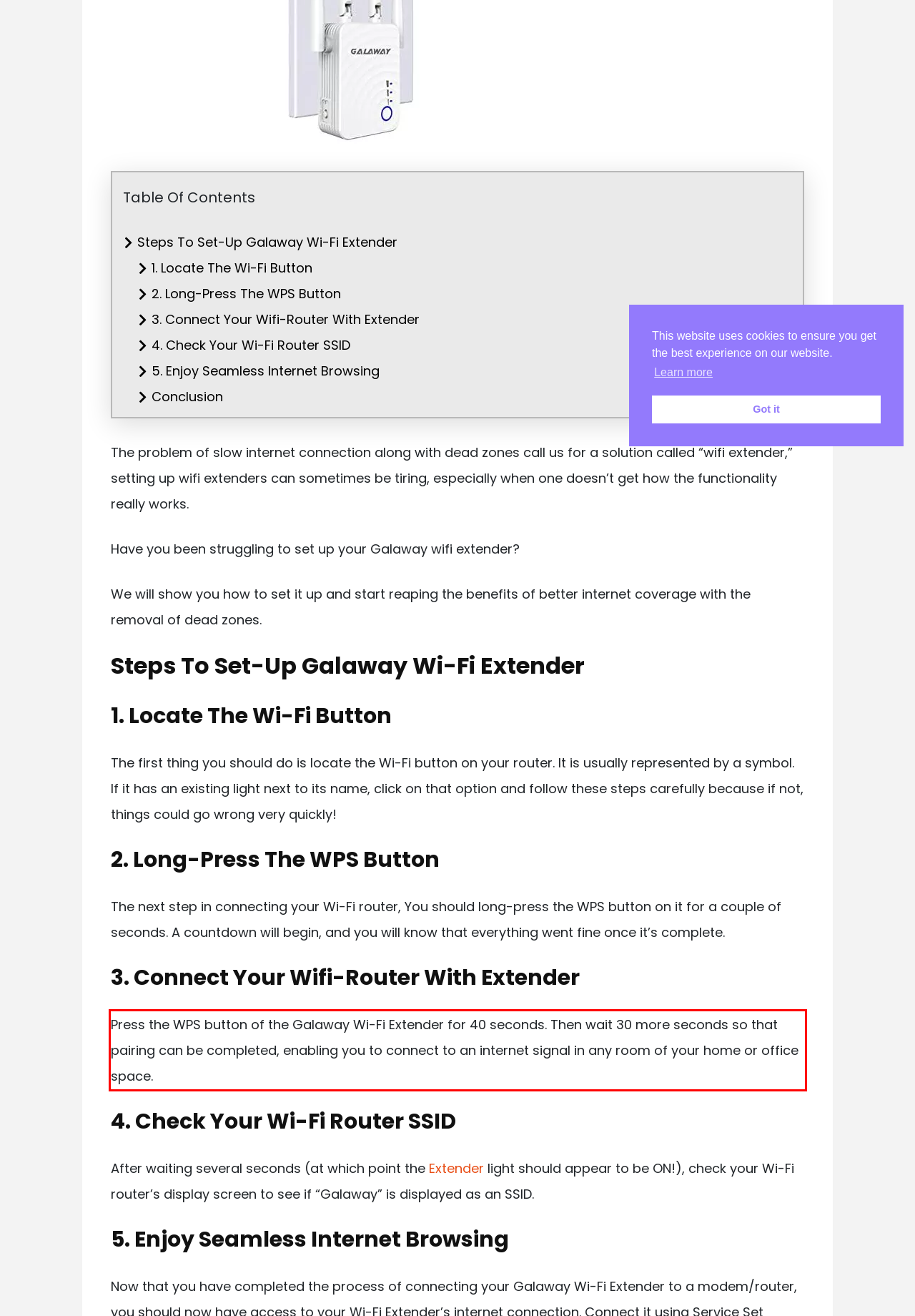Given a webpage screenshot with a red bounding box, perform OCR to read and deliver the text enclosed by the red bounding box.

Press the WPS button of the Galaway Wi-Fi Extender for 40 seconds. Then wait 30 more seconds so that pairing can be completed, enabling you to connect to an internet signal in any room of your home or office space.